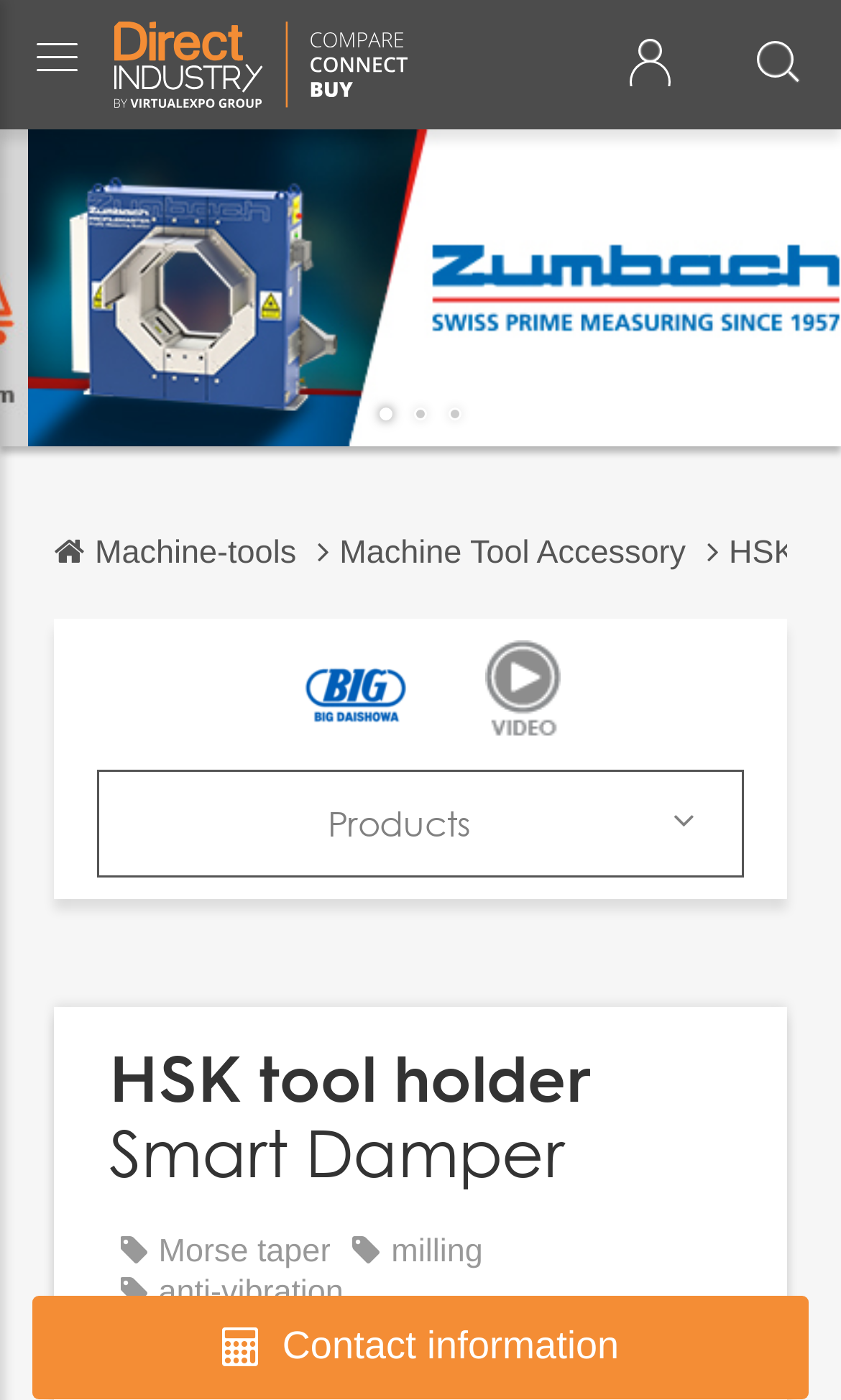What type of product is being described on this webpage?
Answer the question with as much detail as you can, using the image as a reference.

I found a heading element with the text 'HSK tool holder Smart Damper ...', which suggests that the product being described on this webpage is an HSK tool holder with specific features.